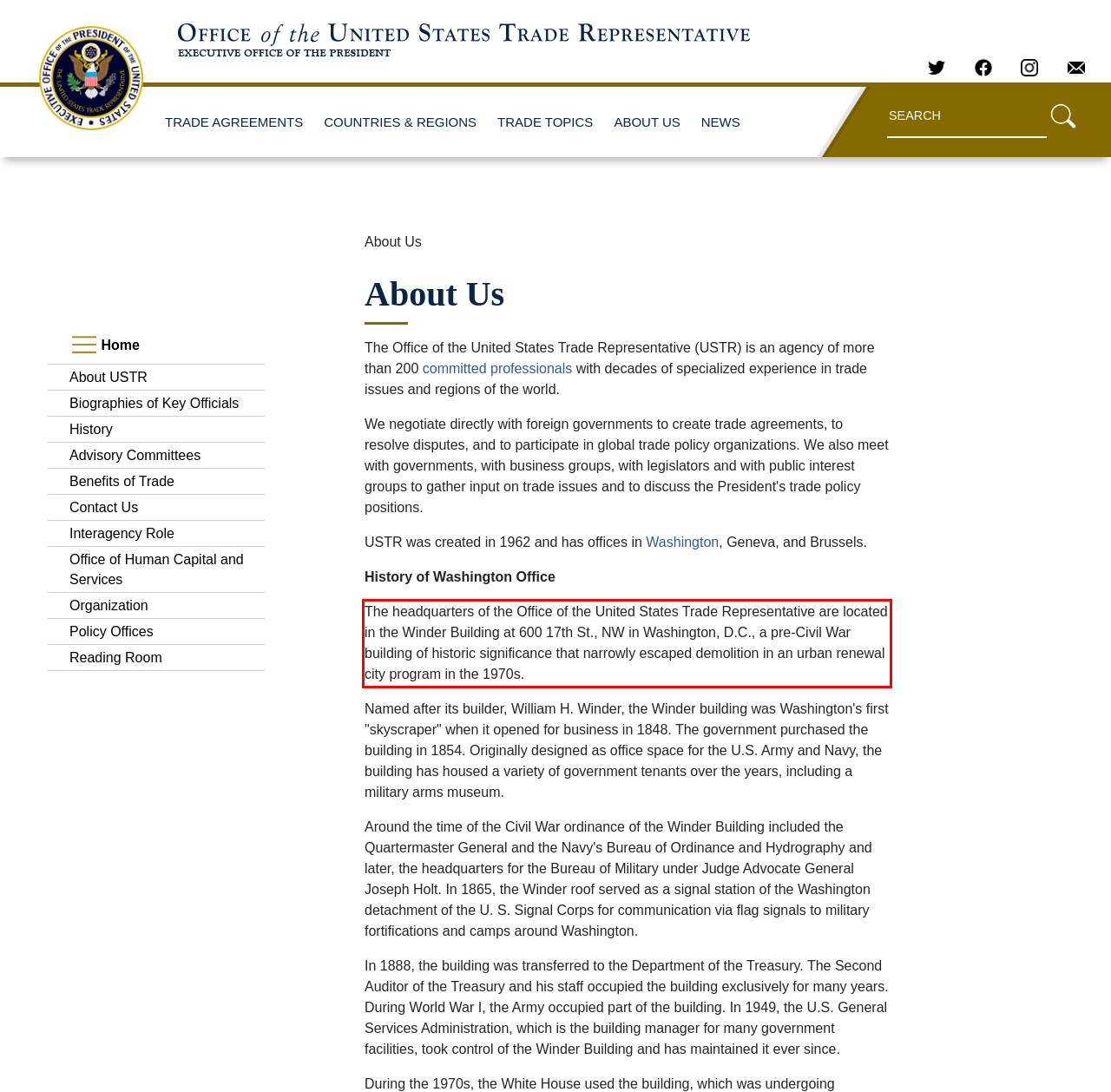Locate the red bounding box in the provided webpage screenshot and use OCR to determine the text content inside it.

The headquarters of the Office of the United States Trade Representative are located in the Winder Building at 600 17th St., NW in Washington, D.C., a pre-Civil War building of historic significance that narrowly escaped demolition in an urban renewal city program in the 1970s.